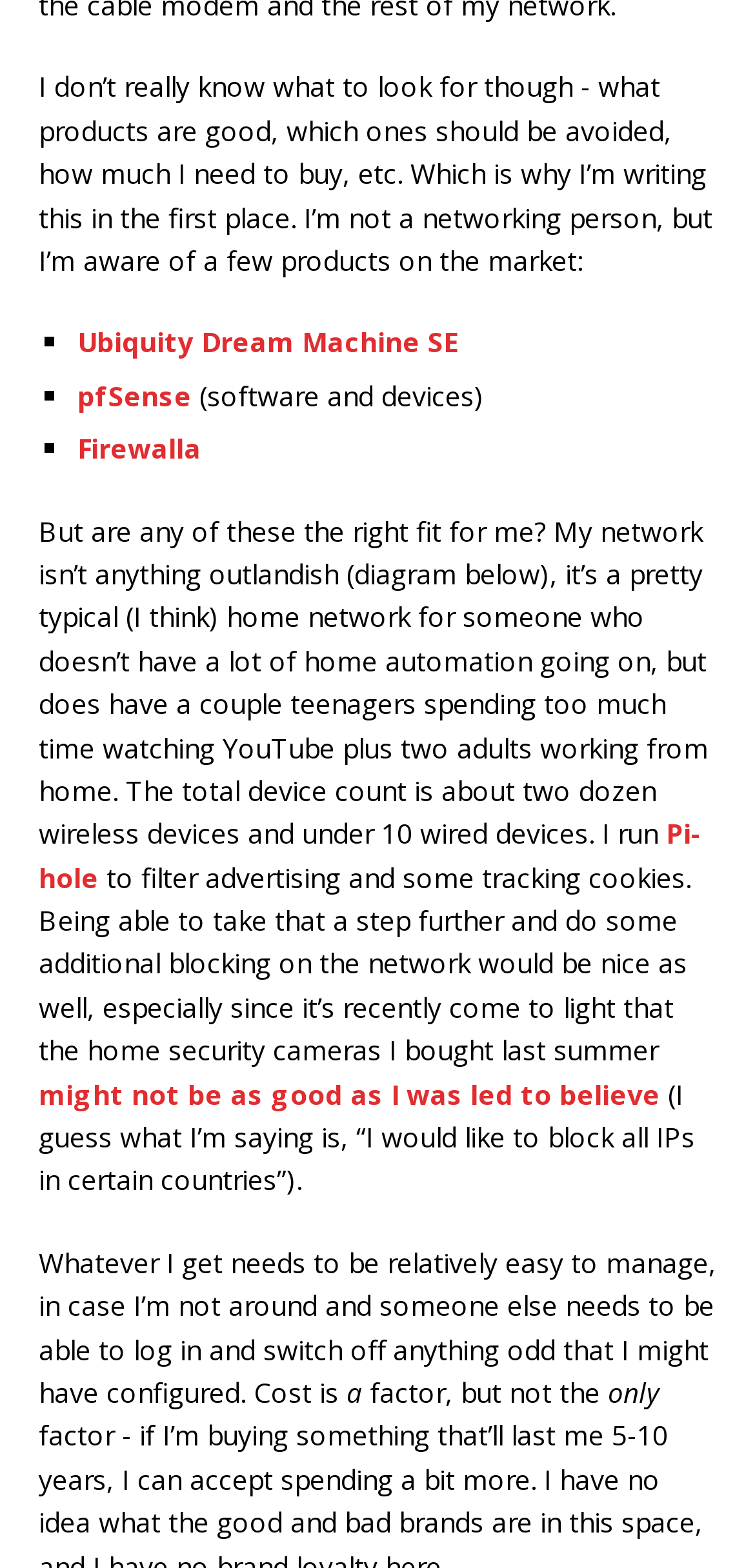Find the bounding box of the element with the following description: "Ubiquity Dream Machine SE". The coordinates must be four float numbers between 0 and 1, formatted as [left, top, right, bottom].

[0.103, 0.207, 0.608, 0.23]